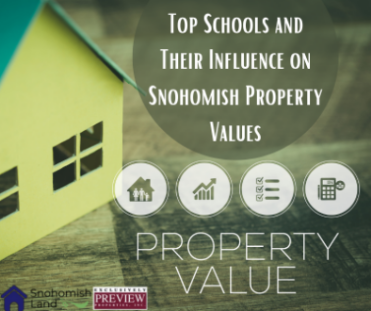What are the two brands mentioned in the image?
Could you give a comprehensive explanation in response to this question?

The visual includes branding from 'Snohomish Land' and 'Snohomish Preview', reinforcing the local context of the information.